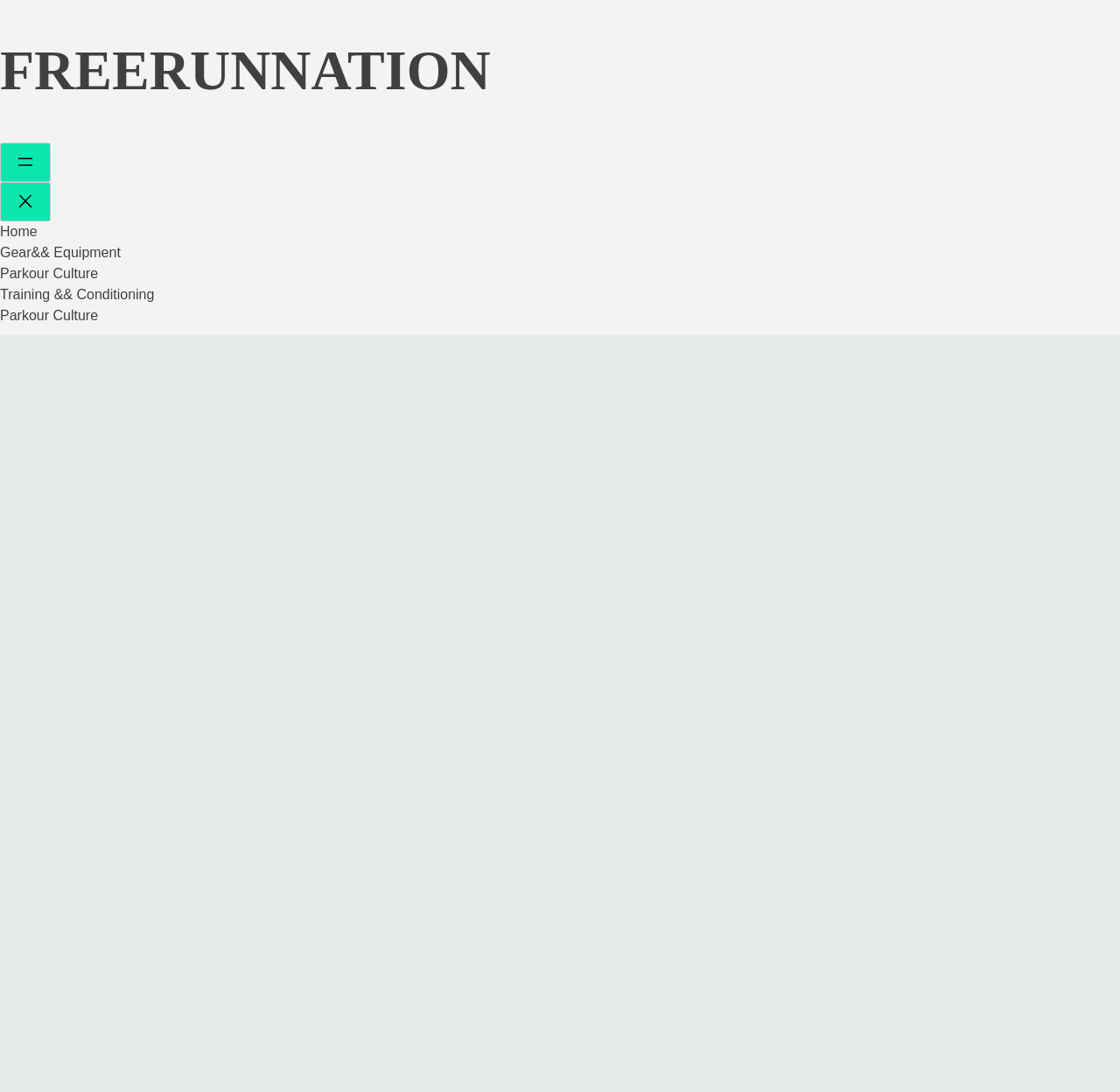Locate the bounding box coordinates of the clickable region necessary to complete the following instruction: "Open the menu". Provide the coordinates in the format of four float numbers between 0 and 1, i.e., [left, top, right, bottom].

[0.0, 0.13, 0.045, 0.166]